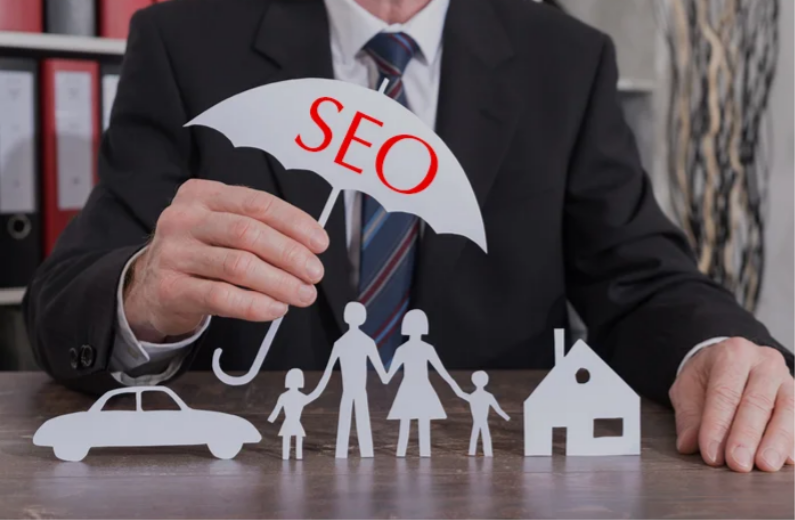Use a single word or phrase to answer the question:
What is on the desk below the umbrella?

Cut-out figures